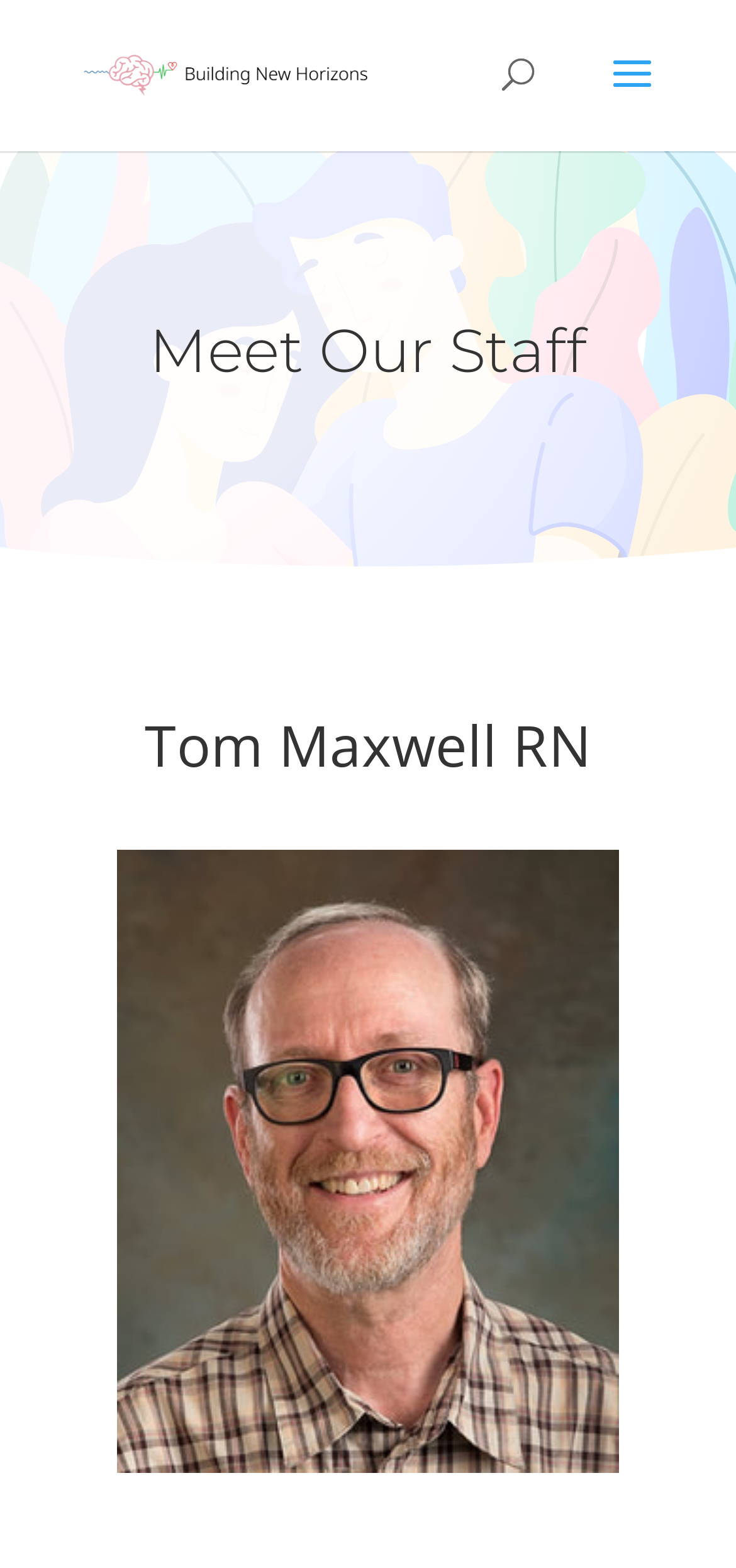Locate the bounding box of the UI element defined by this description: "Accept". The coordinates should be given as four float numbers between 0 and 1, formatted as [left, top, right, bottom].

None